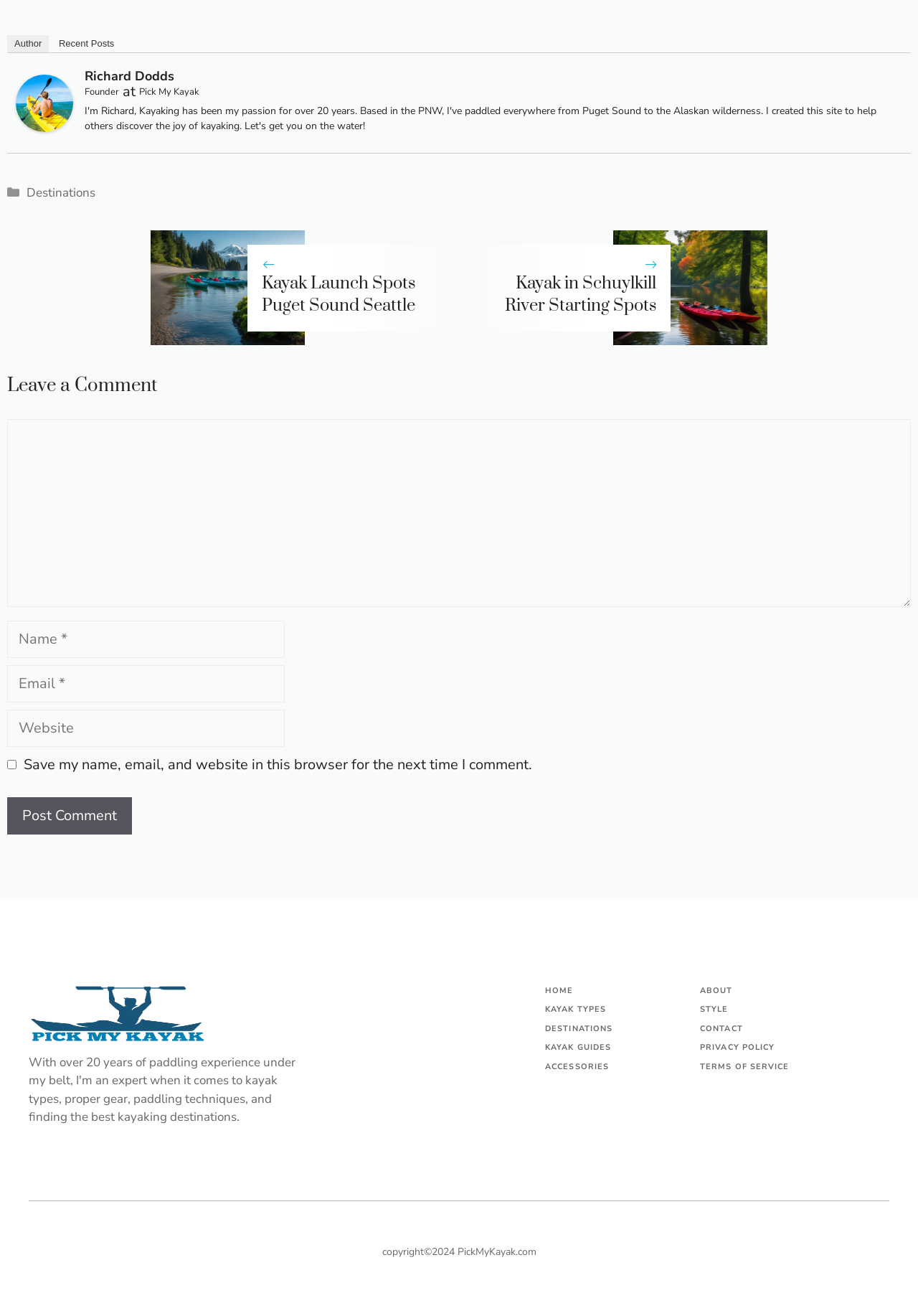Could you specify the bounding box coordinates for the clickable section to complete the following instruction: "Enter a comment in the text box"?

[0.008, 0.318, 0.992, 0.461]